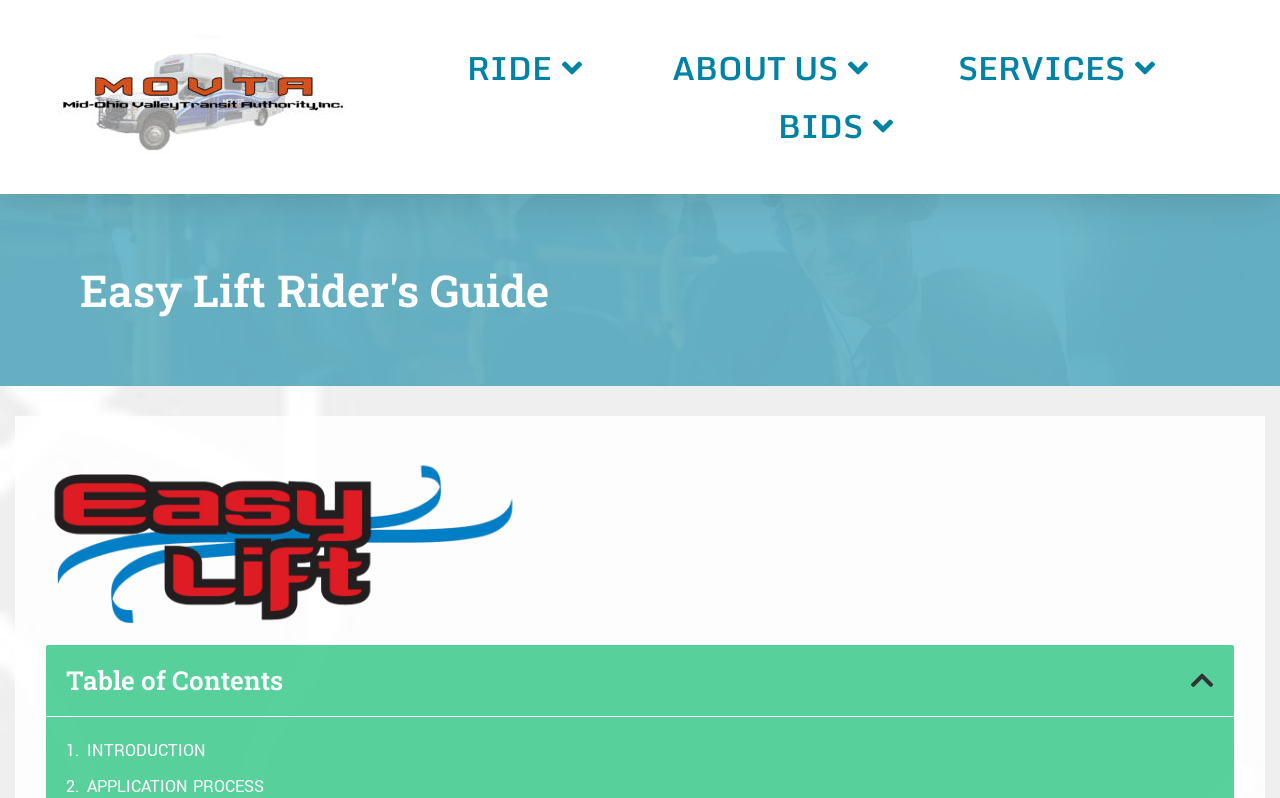Locate the bounding box of the user interface element based on this description: "Ride".

[0.349, 0.049, 0.47, 0.122]